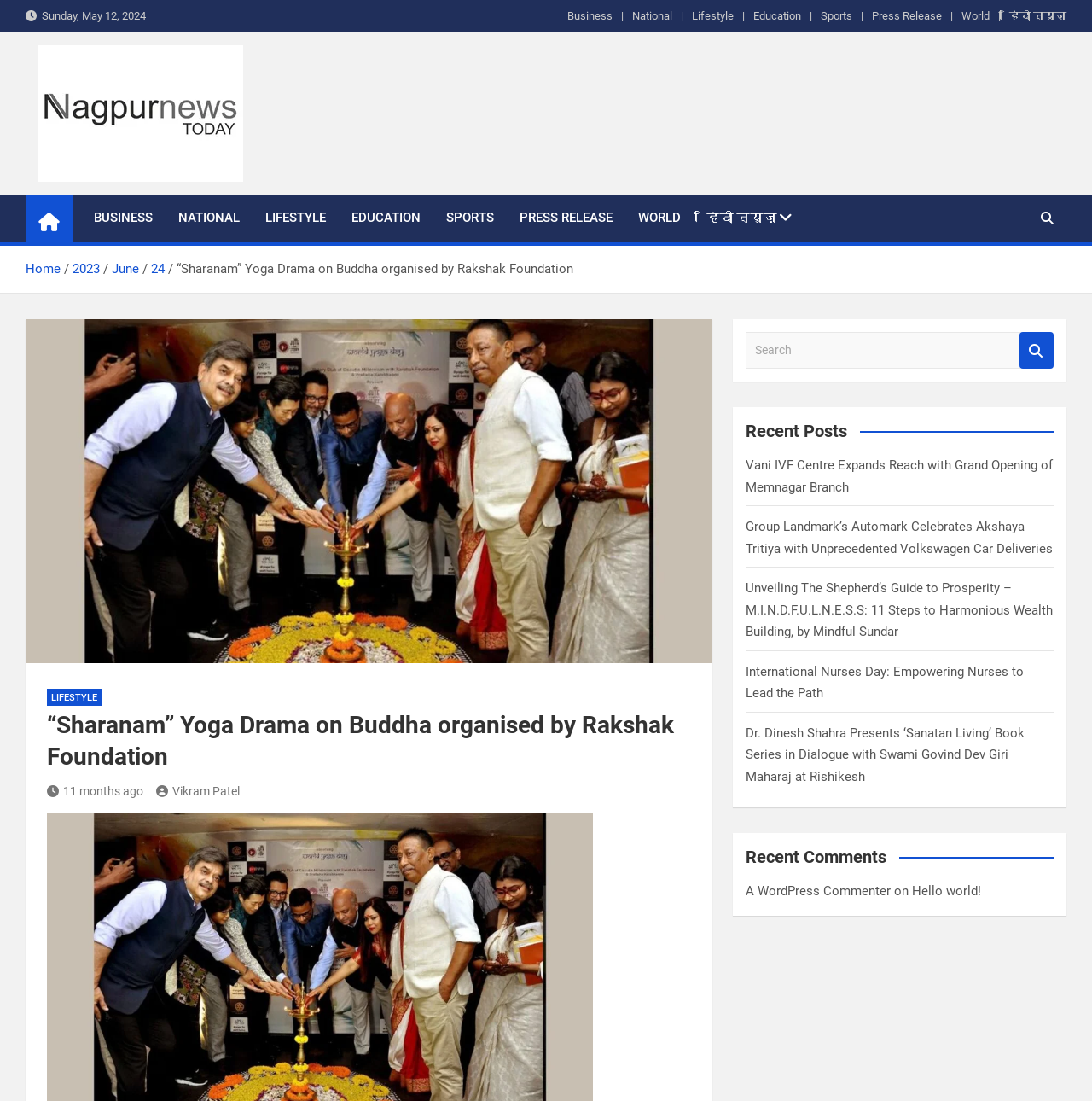Use a single word or phrase to answer the question:
What is the date displayed at the top of the webpage?

Sunday, May 12, 2024